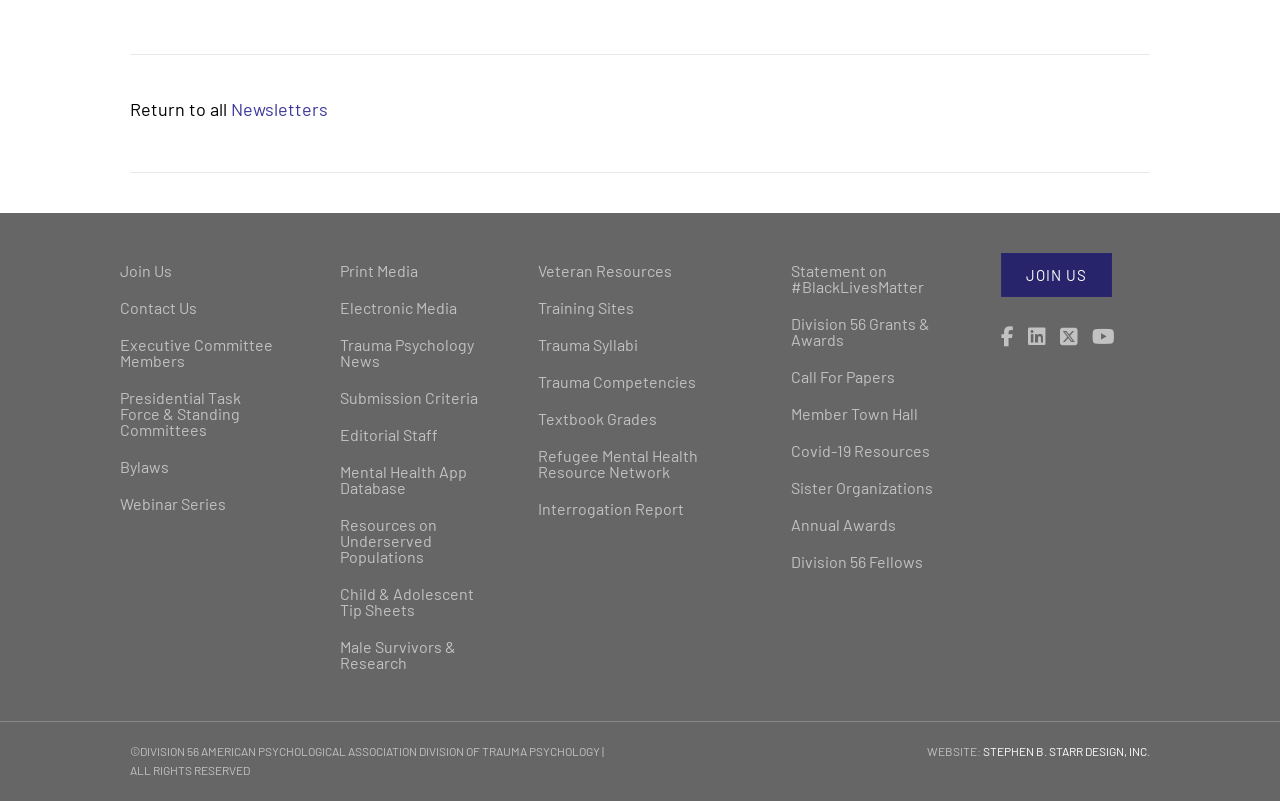Could you find the bounding box coordinates of the clickable area to complete this instruction: "Click on the 'Join Us' link"?

[0.086, 0.316, 0.227, 0.361]